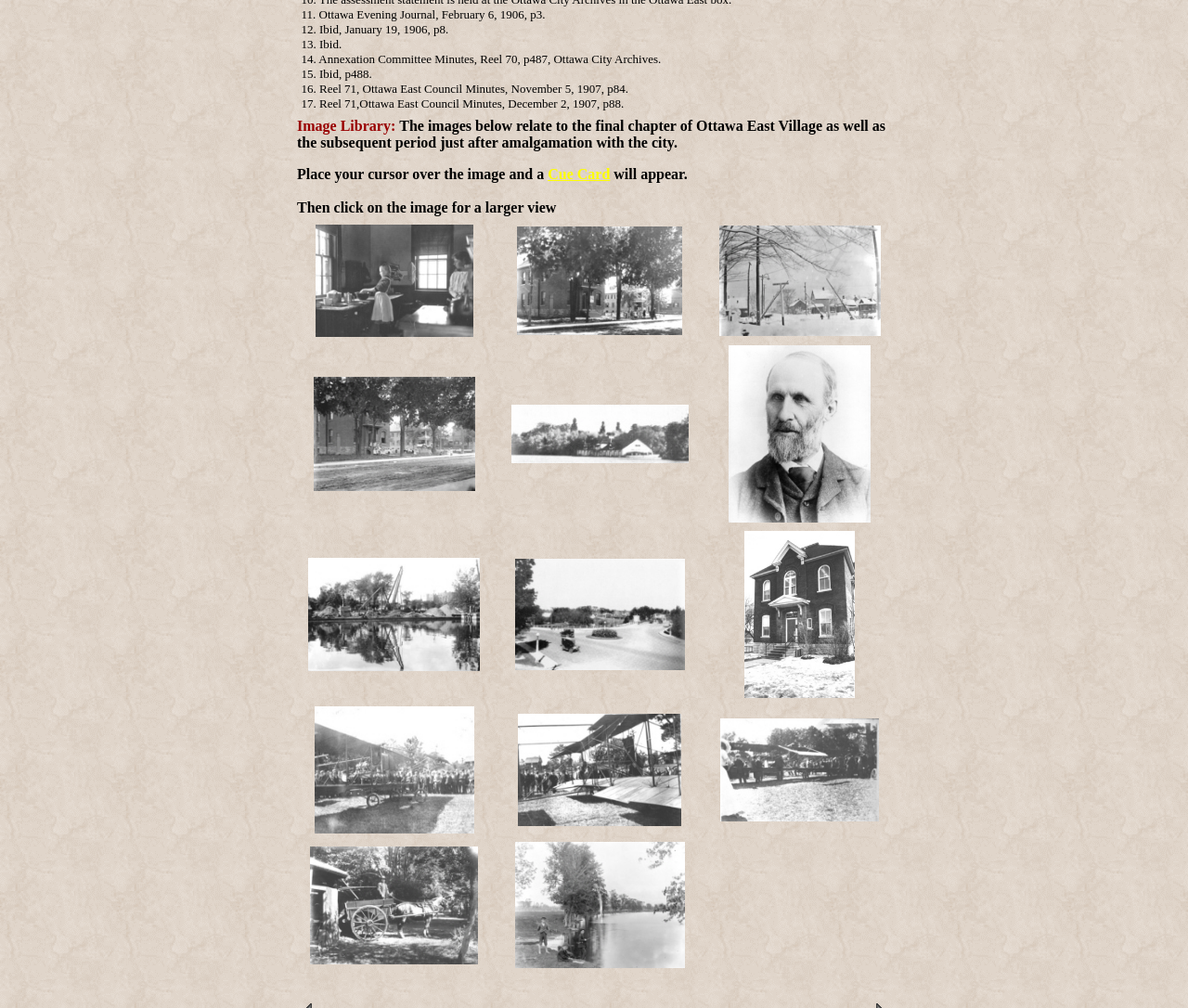Pinpoint the bounding box coordinates of the element you need to click to execute the following instruction: "View Henry's Boathouse across from Ex grounds 1920's image". The bounding box should be represented by four float numbers between 0 and 1, in the format [left, top, right, bottom].

[0.43, 0.401, 0.579, 0.459]